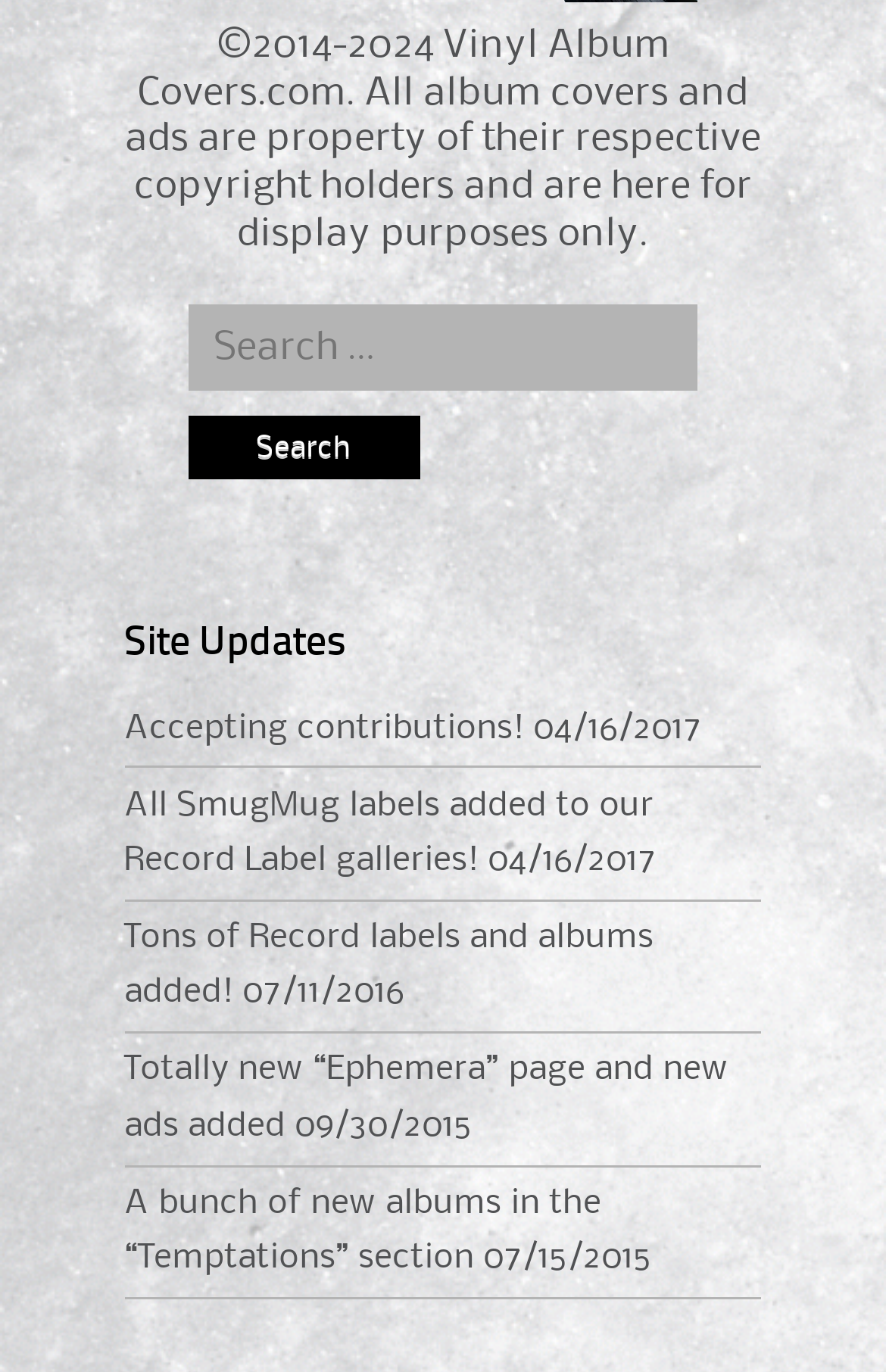What is the latest site update?
Please answer the question with a single word or phrase, referencing the image.

Accepting contributions!